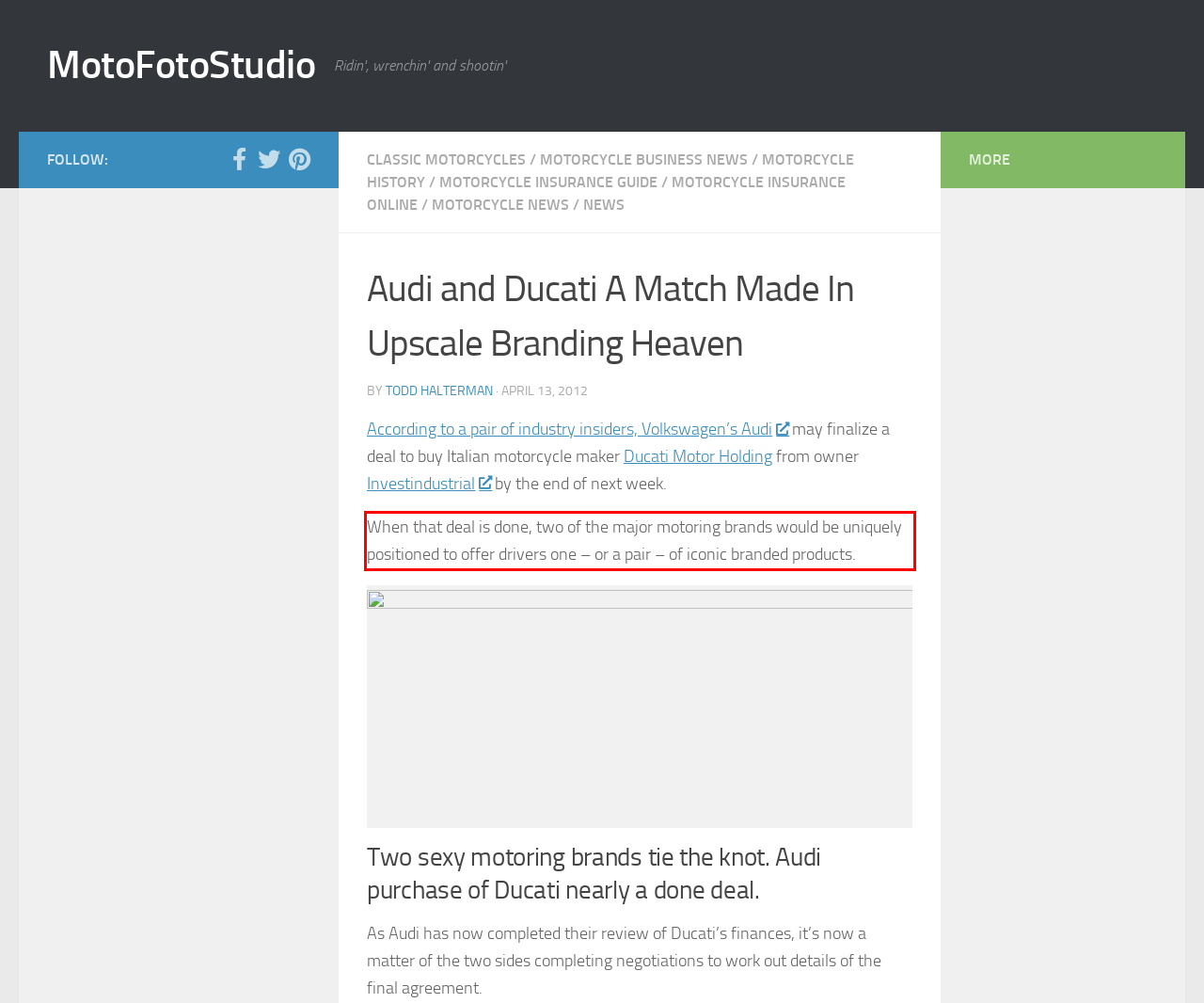Look at the webpage screenshot and recognize the text inside the red bounding box.

When that deal is done, two of the major motoring brands would be uniquely positioned to offer drivers one – or a pair – of iconic branded products.